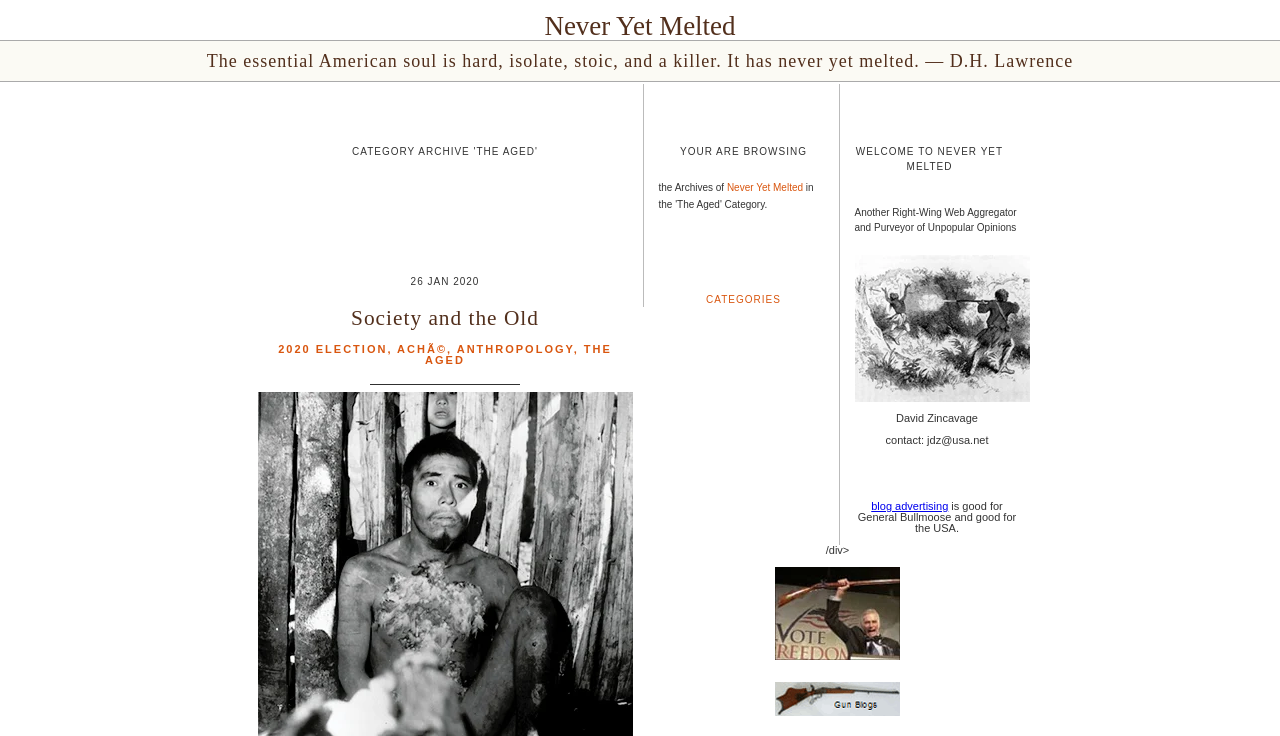Please determine the bounding box coordinates of the element to click in order to execute the following instruction: "Contact David Zincavage". The coordinates should be four float numbers between 0 and 1, specified as [left, top, right, bottom].

[0.692, 0.59, 0.772, 0.606]